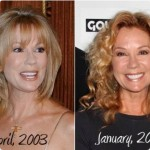Answer the question below using just one word or a short phrase: 
What is the expression on the television personality's face in the right photograph?

Smiling brightly